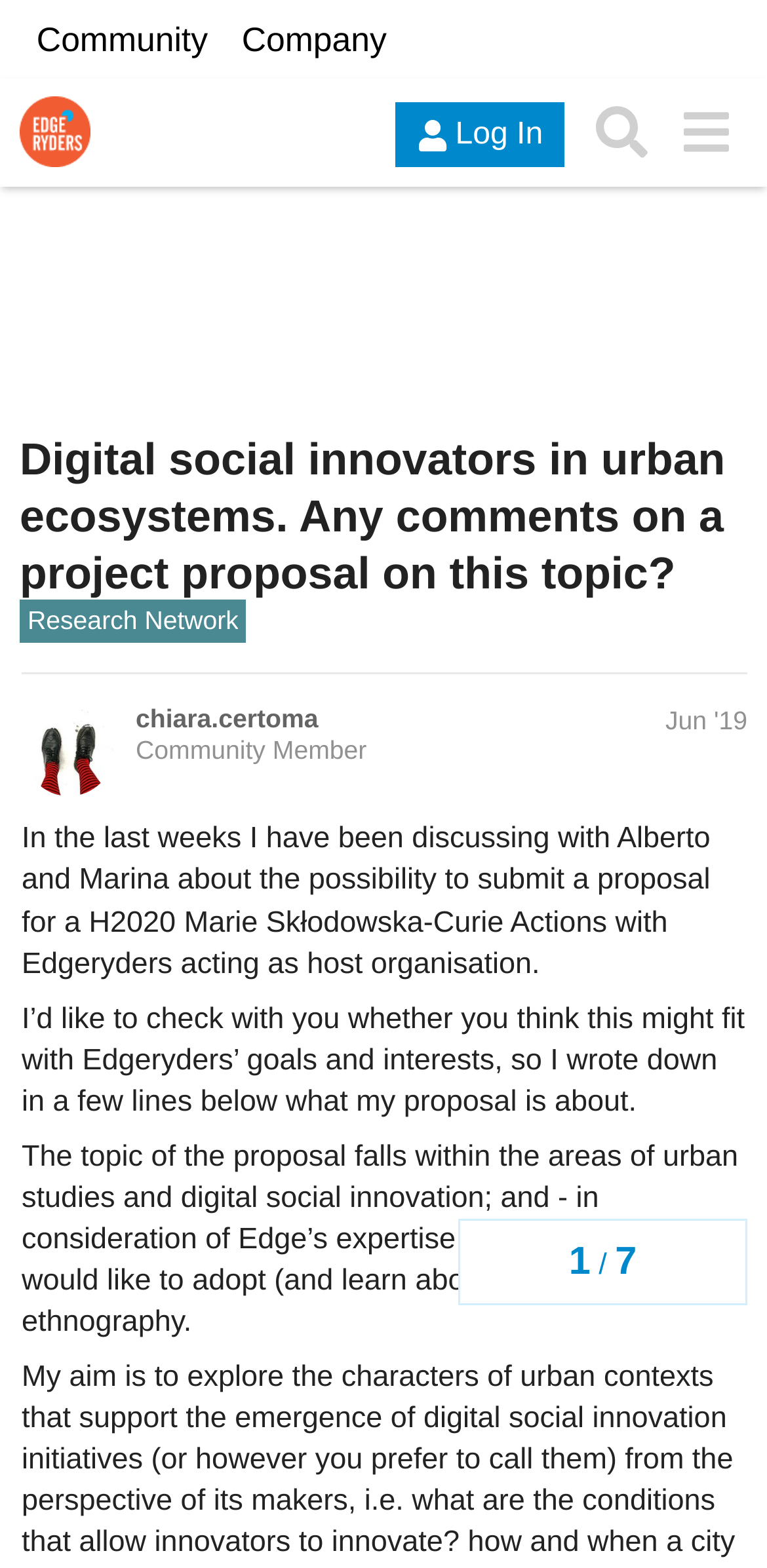Locate the bounding box coordinates of the element that should be clicked to execute the following instruction: "Go to next post".

None